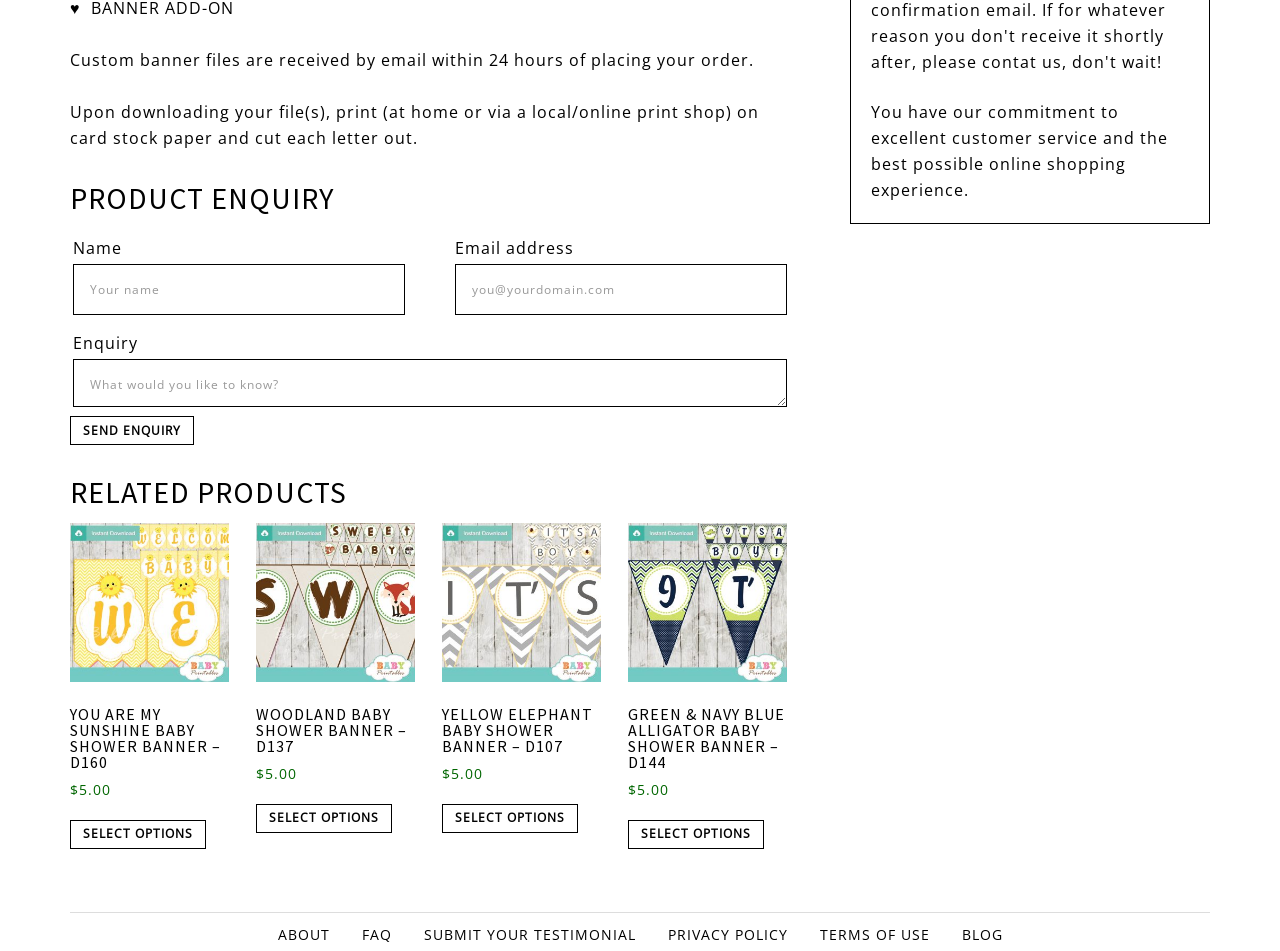Respond with a single word or short phrase to the following question: 
What is the purpose of the 'Product Enquiry' section?

To send enquiry